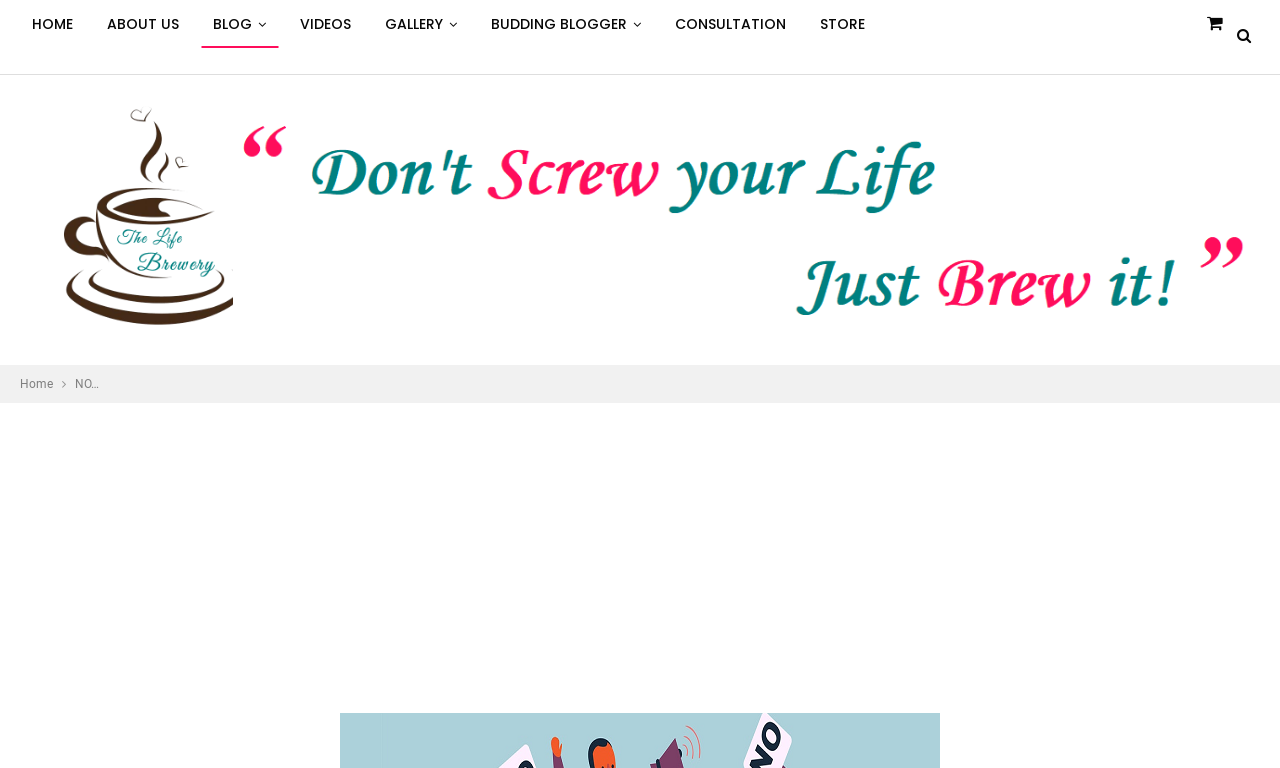Please determine the bounding box coordinates of the element to click in order to execute the following instruction: "read the blog". The coordinates should be four float numbers between 0 and 1, specified as [left, top, right, bottom].

[0.157, 0.0, 0.217, 0.062]